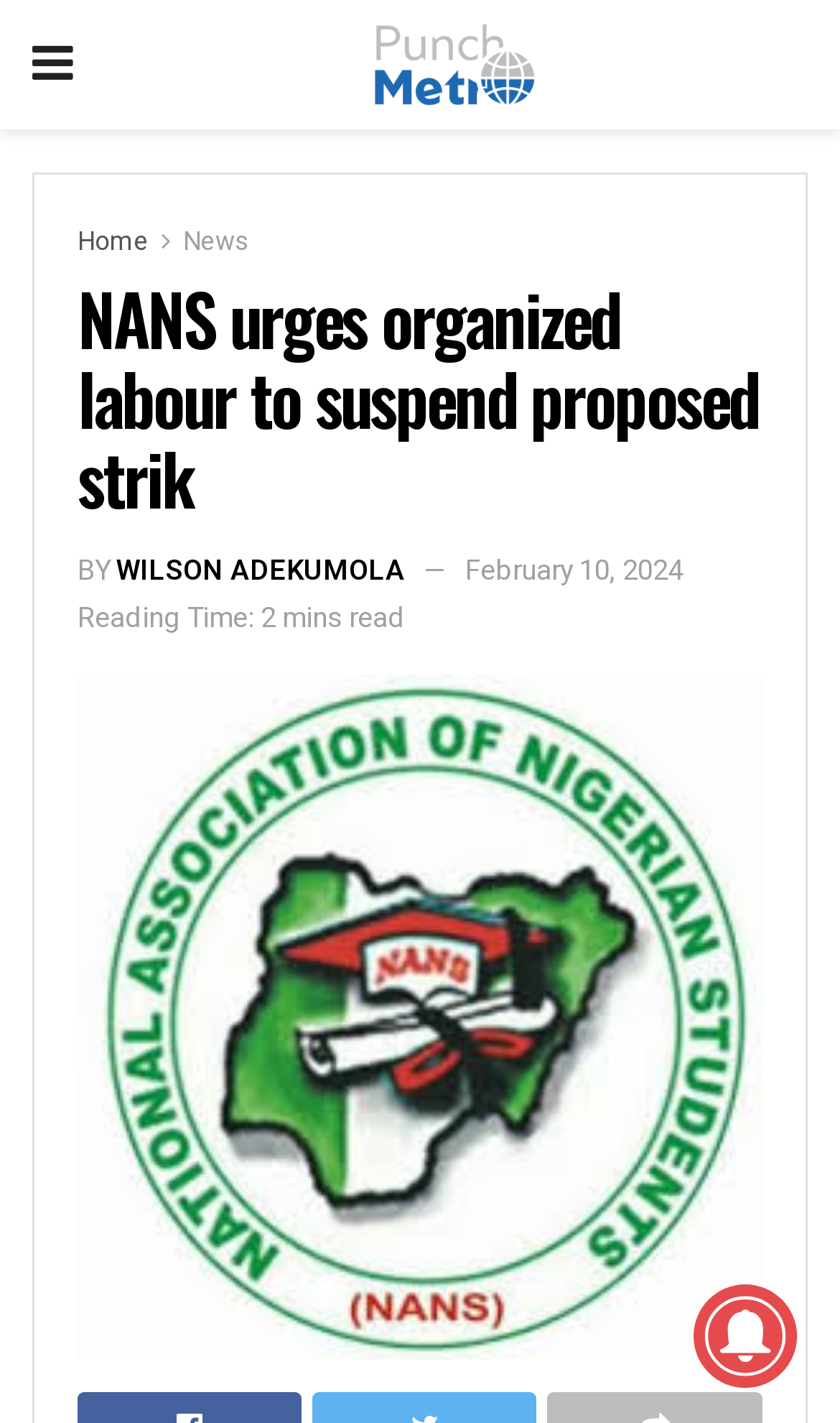When was the article published?
Provide an in-depth and detailed explanation in response to the question.

I found the answer by looking at the link with the text 'February 10, 2024', which suggests that it is the publication date of the article.